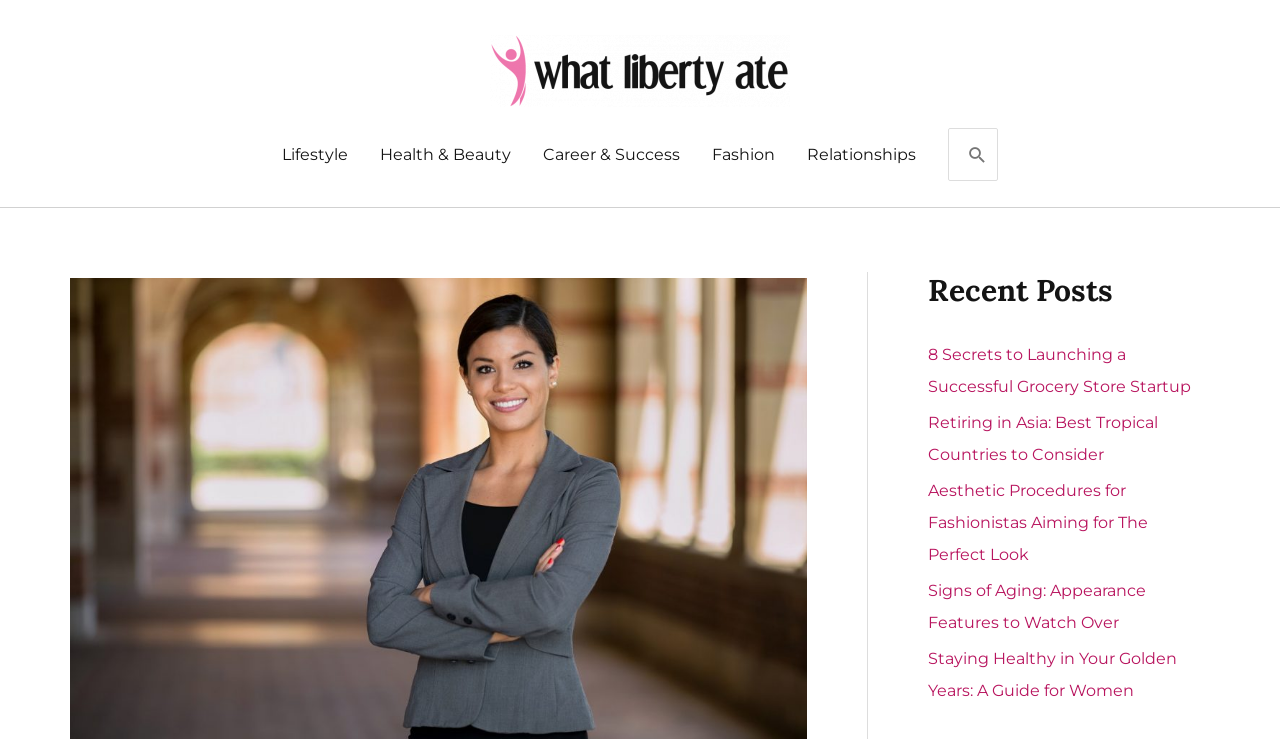What is the topic of the first recent post?
Please ensure your answer to the question is detailed and covers all necessary aspects.

I found the first recent post listed in the 'Recent Posts' section, which has the title '8 Secrets to Launching a Successful Grocery Store Startup'. This suggests that the topic of the first recent post is related to grocery store startups.